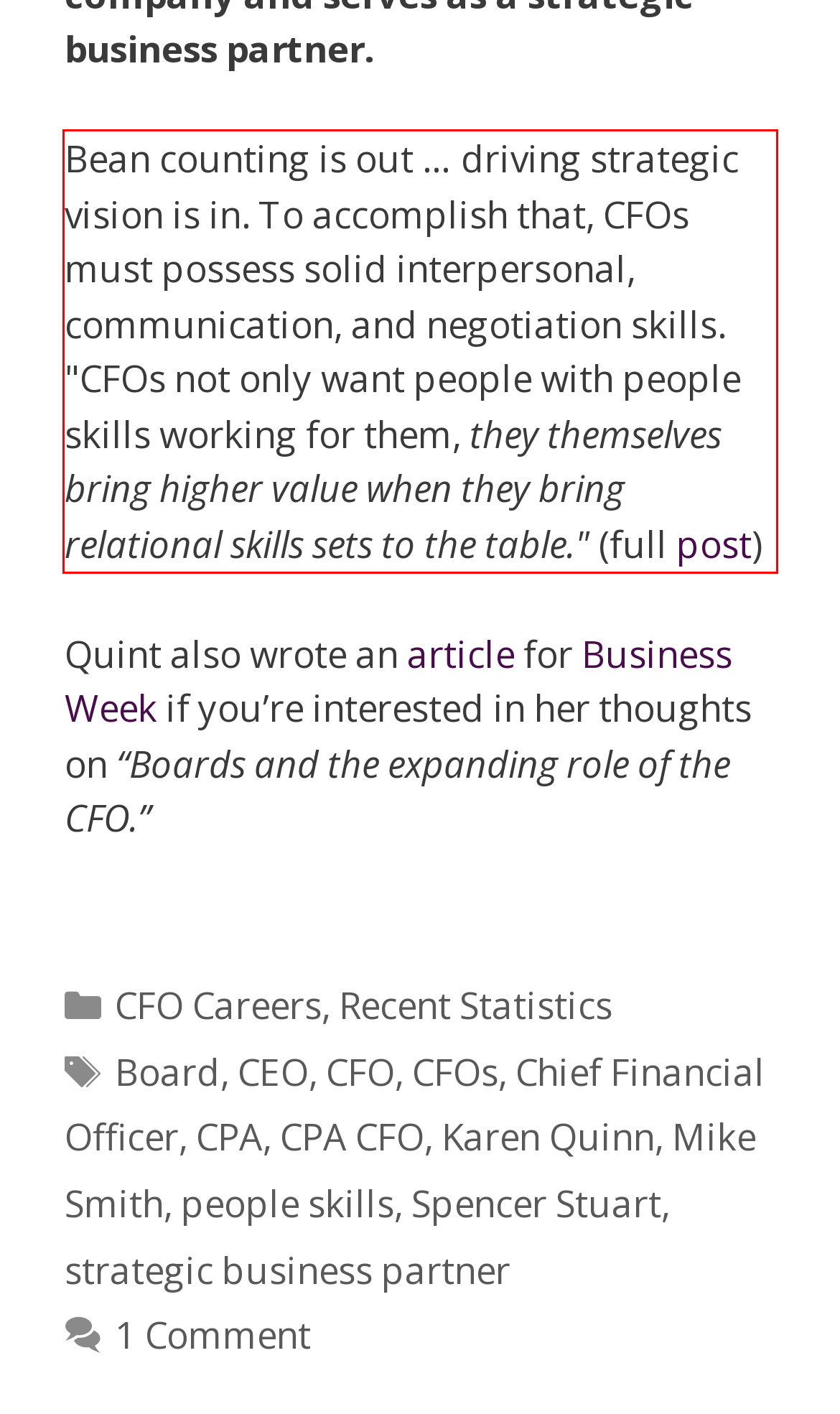Using OCR, extract the text content found within the red bounding box in the given webpage screenshot.

Bean counting is out … driving strategic vision is in. To accomplish that, CFOs must possess solid interpersonal, communication, and negotiation skills. "CFOs not only want people with people skills working for them, they themselves bring higher value when they bring relational skills sets to the table." (full post)